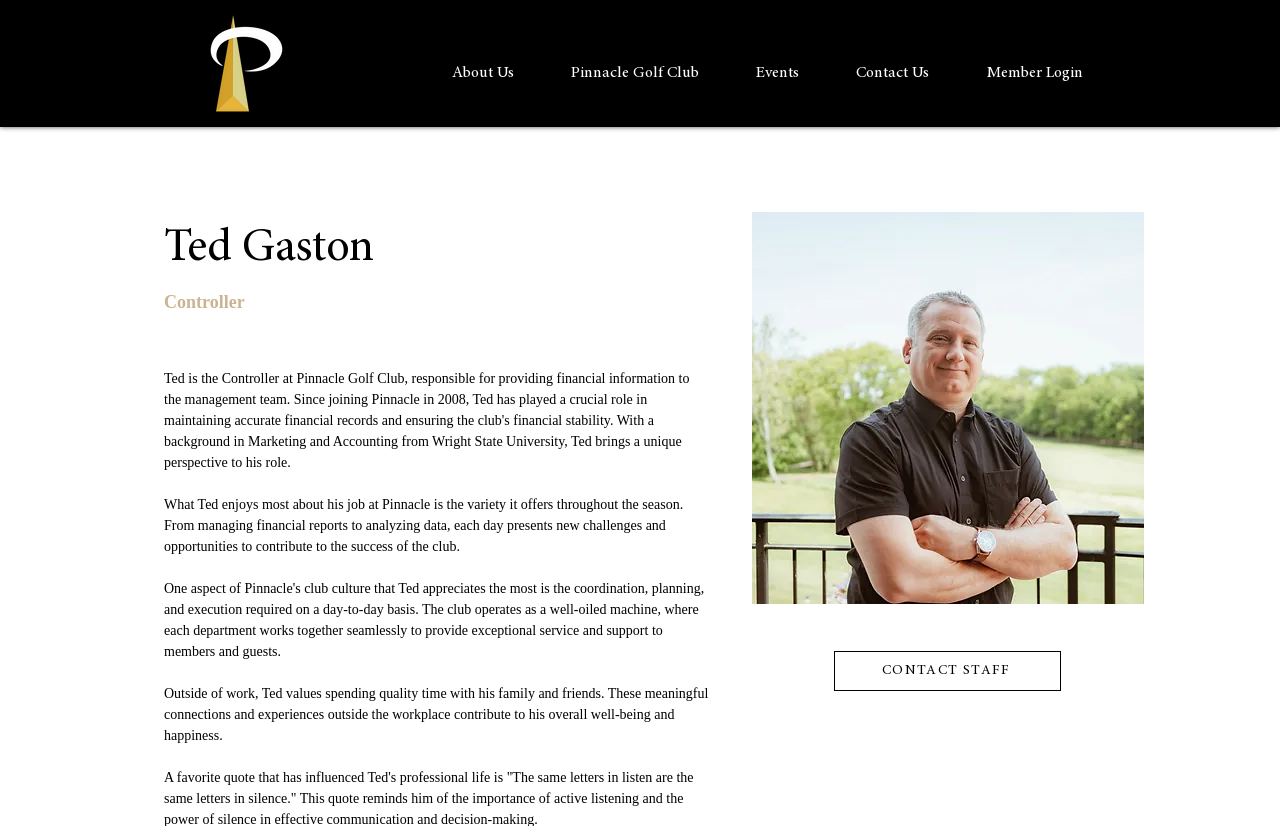Use a single word or phrase to answer the question: 
What is Ted's favorite thing to do outside of work?

Spending time with family and friends